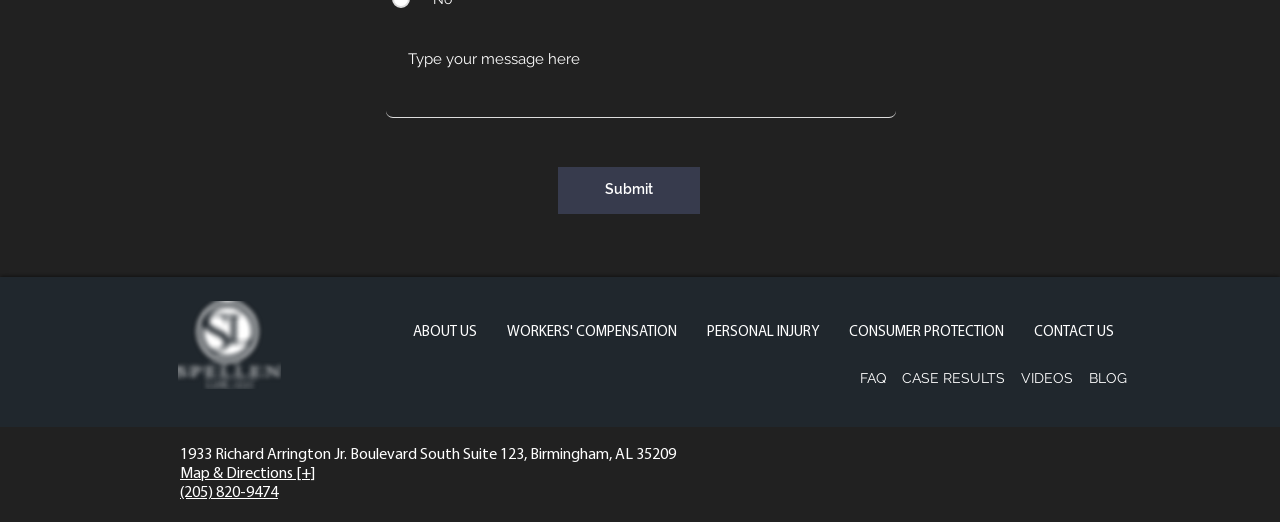Determine the bounding box coordinates for the area that needs to be clicked to fulfill this task: "Get directions to the office". The coordinates must be given as four float numbers between 0 and 1, i.e., [left, top, right, bottom].

[0.141, 0.892, 0.246, 0.923]